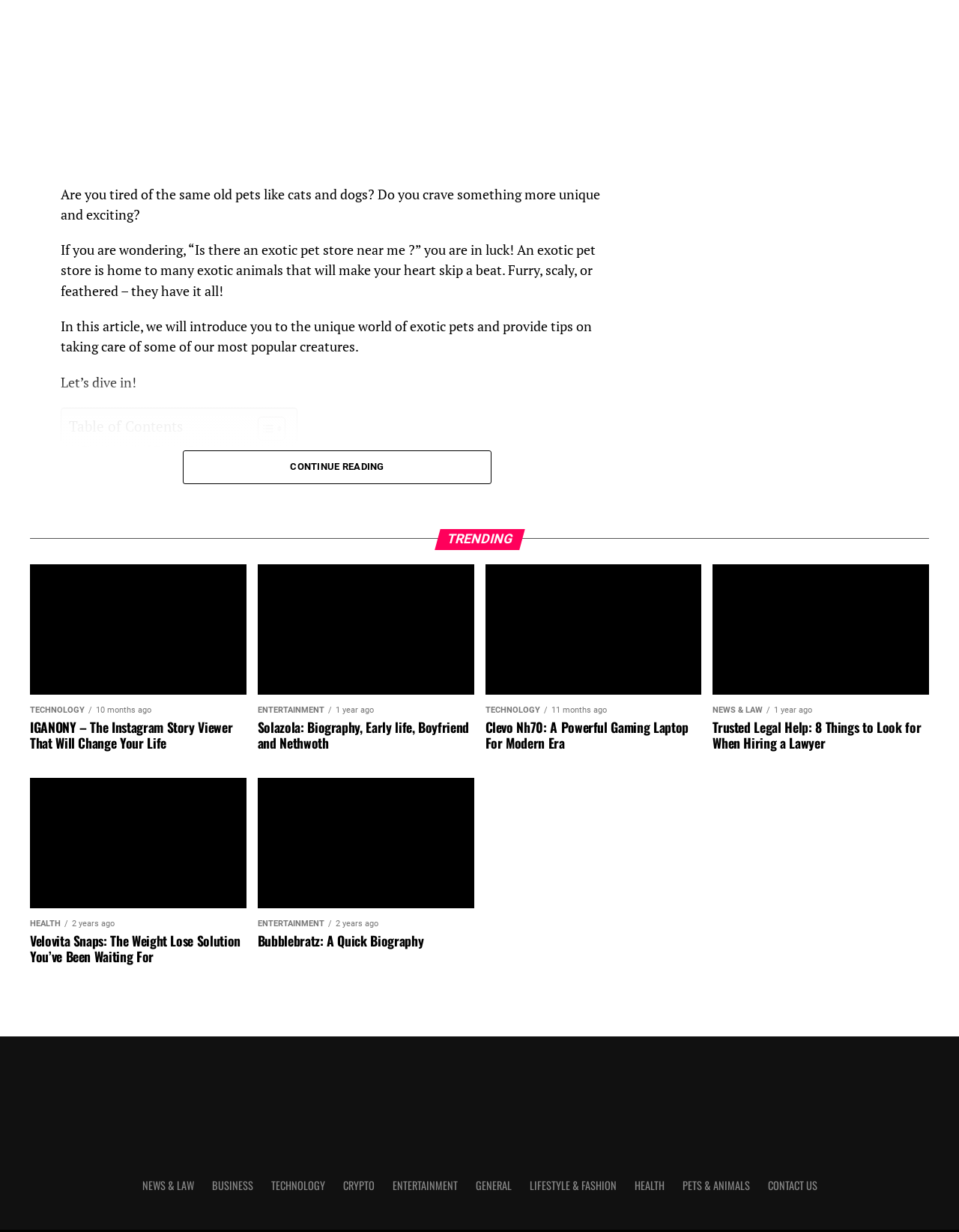Find and specify the bounding box coordinates that correspond to the clickable region for the instruction: "Learn about 'Sugar Gliders'".

[0.09, 0.388, 0.178, 0.401]